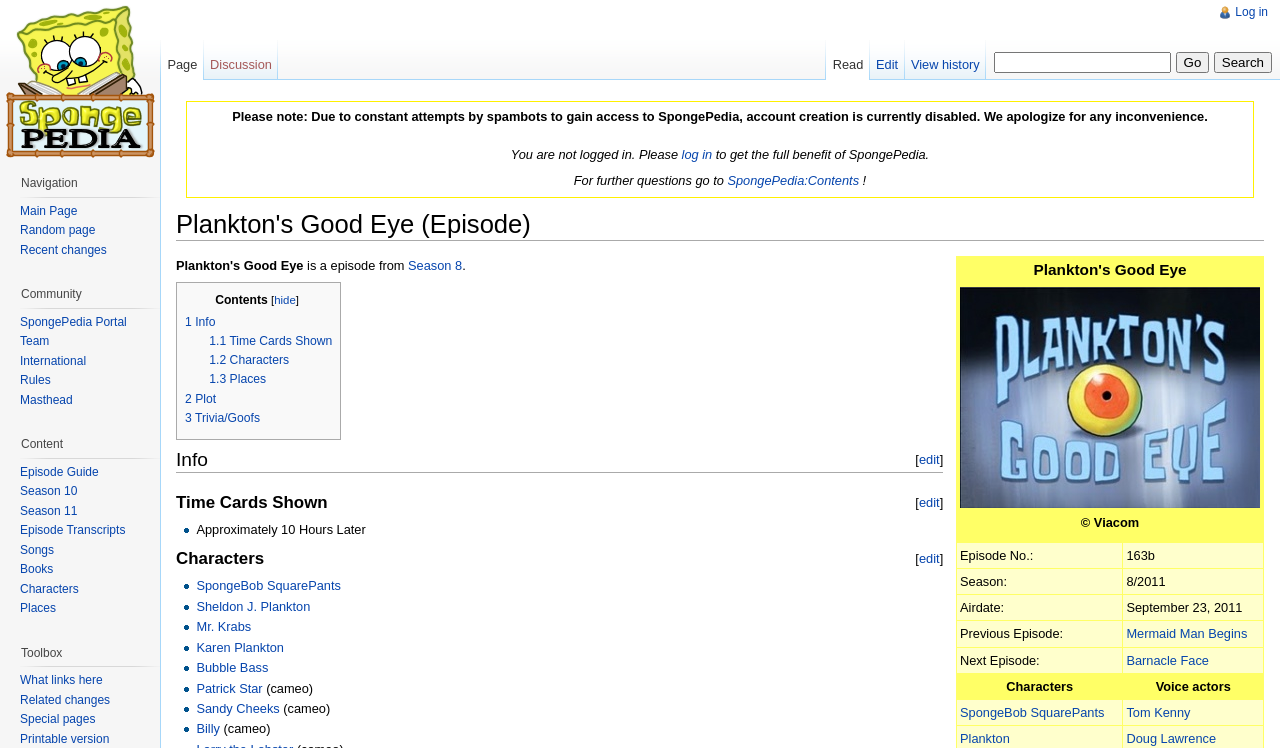Please answer the following question using a single word or phrase: 
Who is the voice actor of SpongeBob SquarePants?

Tom Kenny